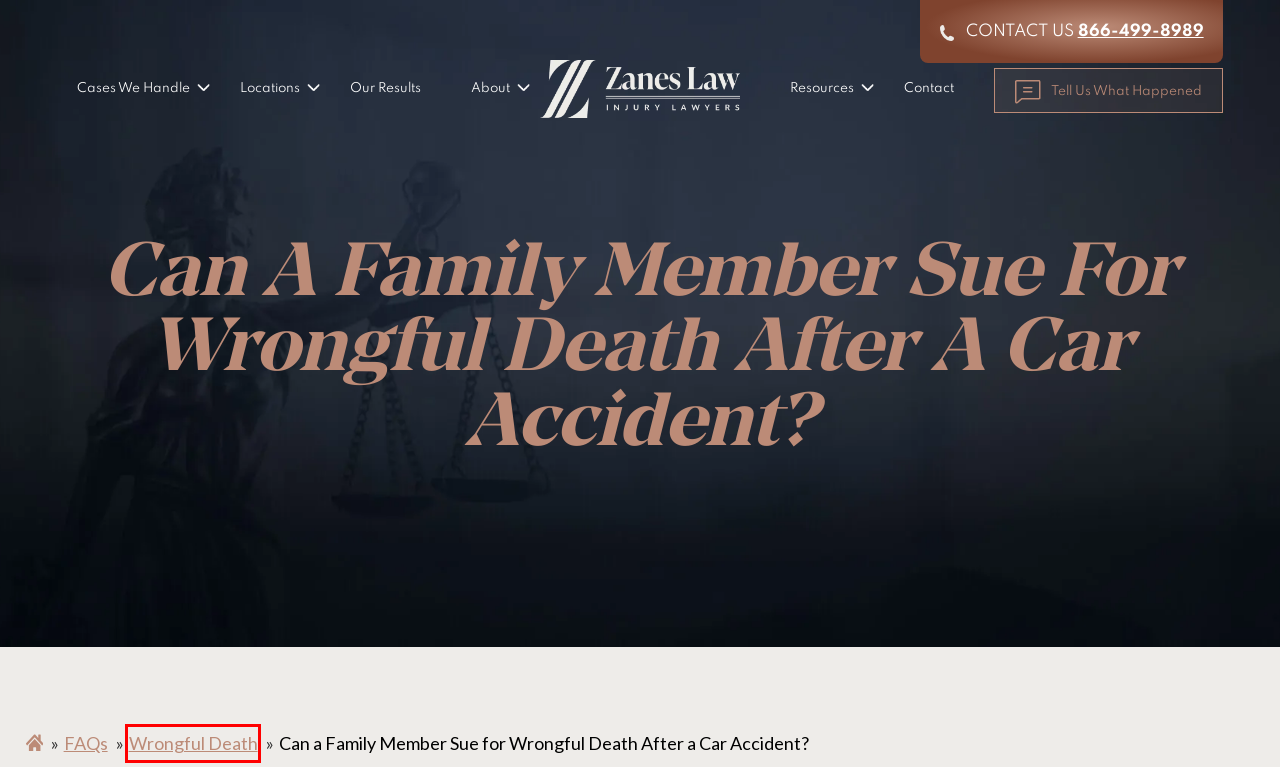You have a screenshot of a webpage with a red bounding box around an element. Identify the webpage description that best fits the new page that appears after clicking the selected element in the red bounding box. Here are the candidates:
A. FAQs Archive - Zanes Law Injury Lawyers
B. Our Blogs - Zanes Law Injury Lawyers
C. Case Results - Zanes Law Injury Lawyers
D. Cases We Handle - Zanes Law Injury Lawyers
E. Arizona Personal Injury Lawyers | Zanes Law Injury Lawyers
F. Wrongful Death FAQs - Zanes Law Injury Lawyers
G. Origin Story Arizona Personal Injury Law Firm - Zanes Law
H. Locations - Zanes Law Injury Lawyers

F